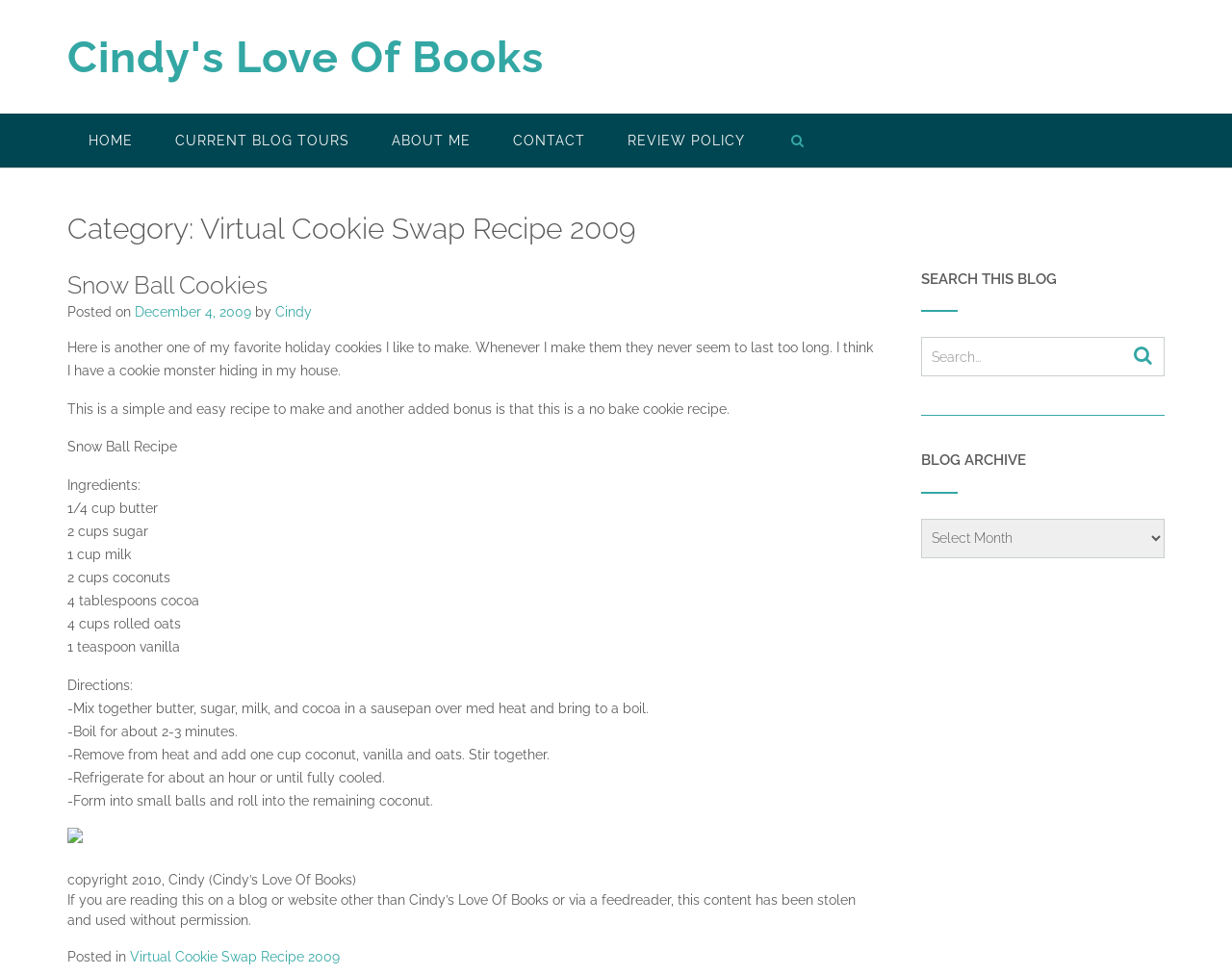Find the bounding box coordinates for the element that must be clicked to complete the instruction: "Click on the 'HOME' link". The coordinates should be four float numbers between 0 and 1, indicated as [left, top, right, bottom].

[0.055, 0.116, 0.125, 0.171]